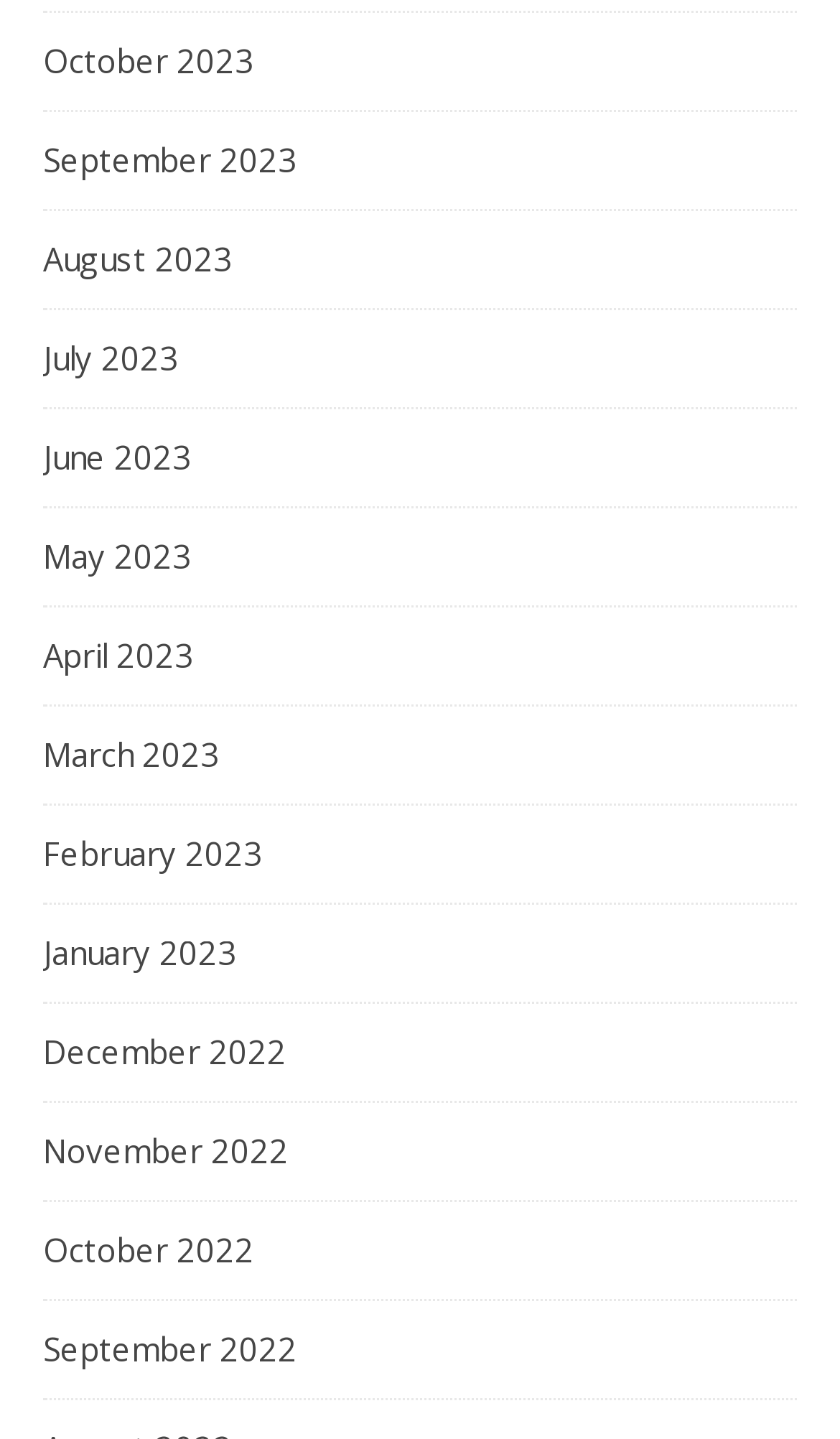Specify the bounding box coordinates for the region that must be clicked to perform the given instruction: "go to September 2022".

[0.051, 0.904, 0.354, 0.971]